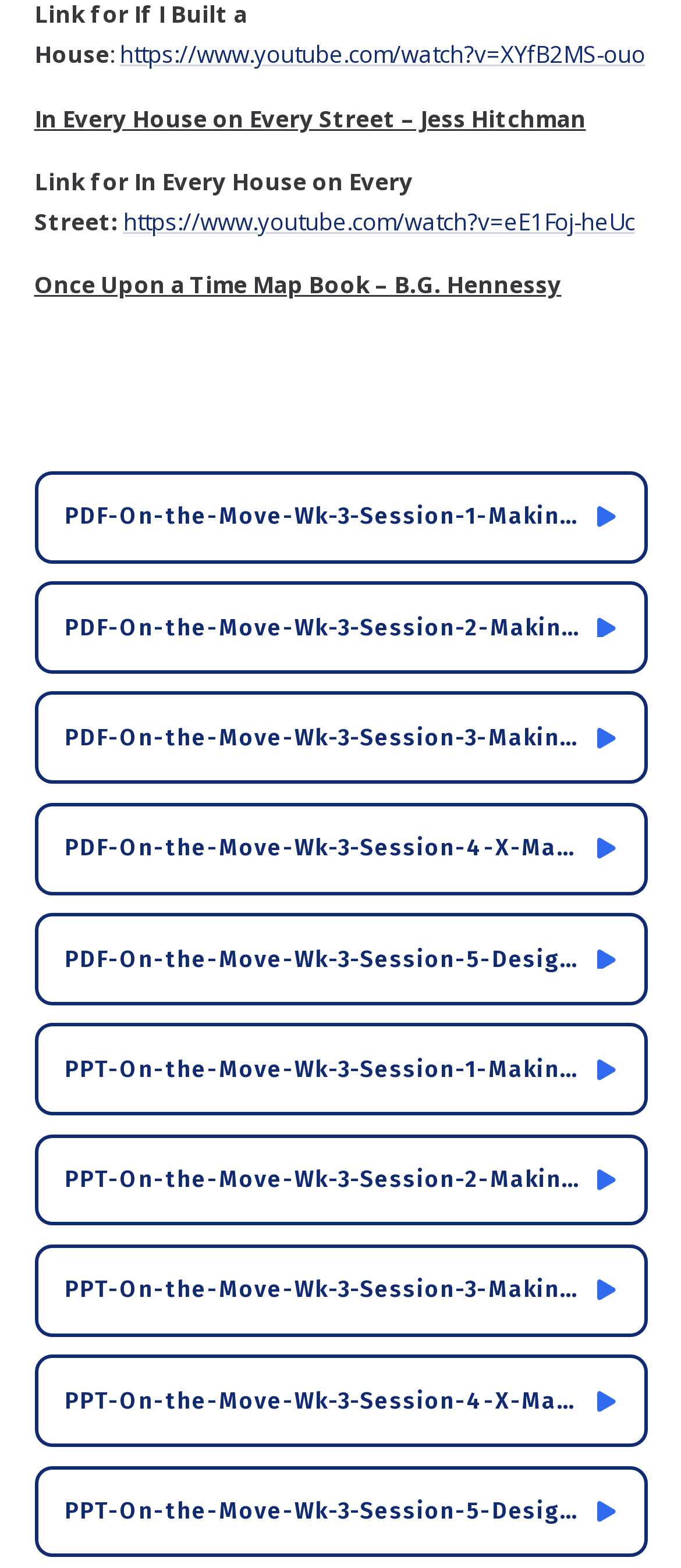Please specify the bounding box coordinates for the clickable region that will help you carry out the instruction: "Open the link to Once Upon a Time Map Book".

[0.05, 0.172, 0.824, 0.192]